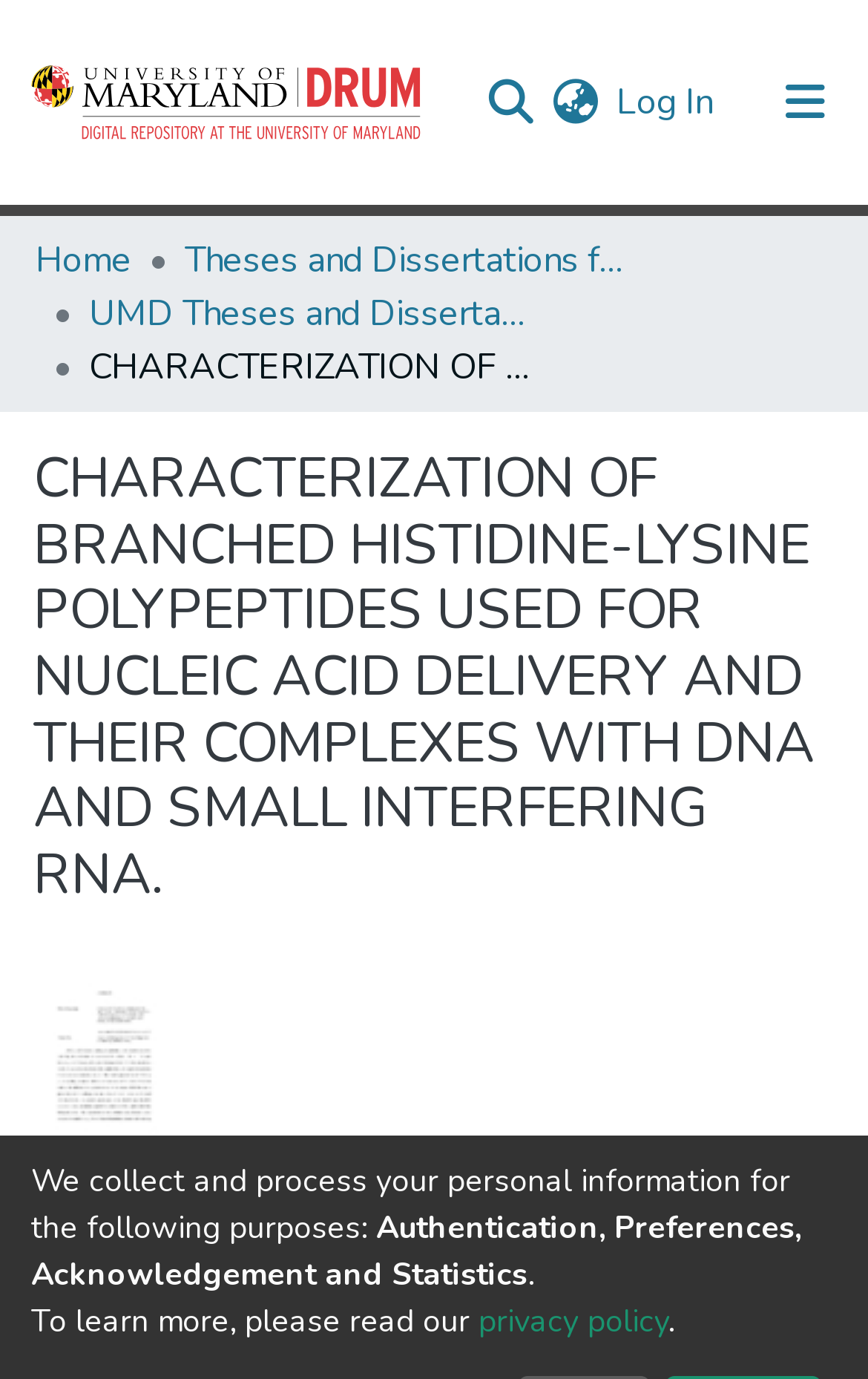Specify the bounding box coordinates (top-left x, top-left y, bottom-right x, bottom-right y) of the UI element in the screenshot that matches this description: Theses and Dissertations from UMD

[0.213, 0.17, 0.726, 0.208]